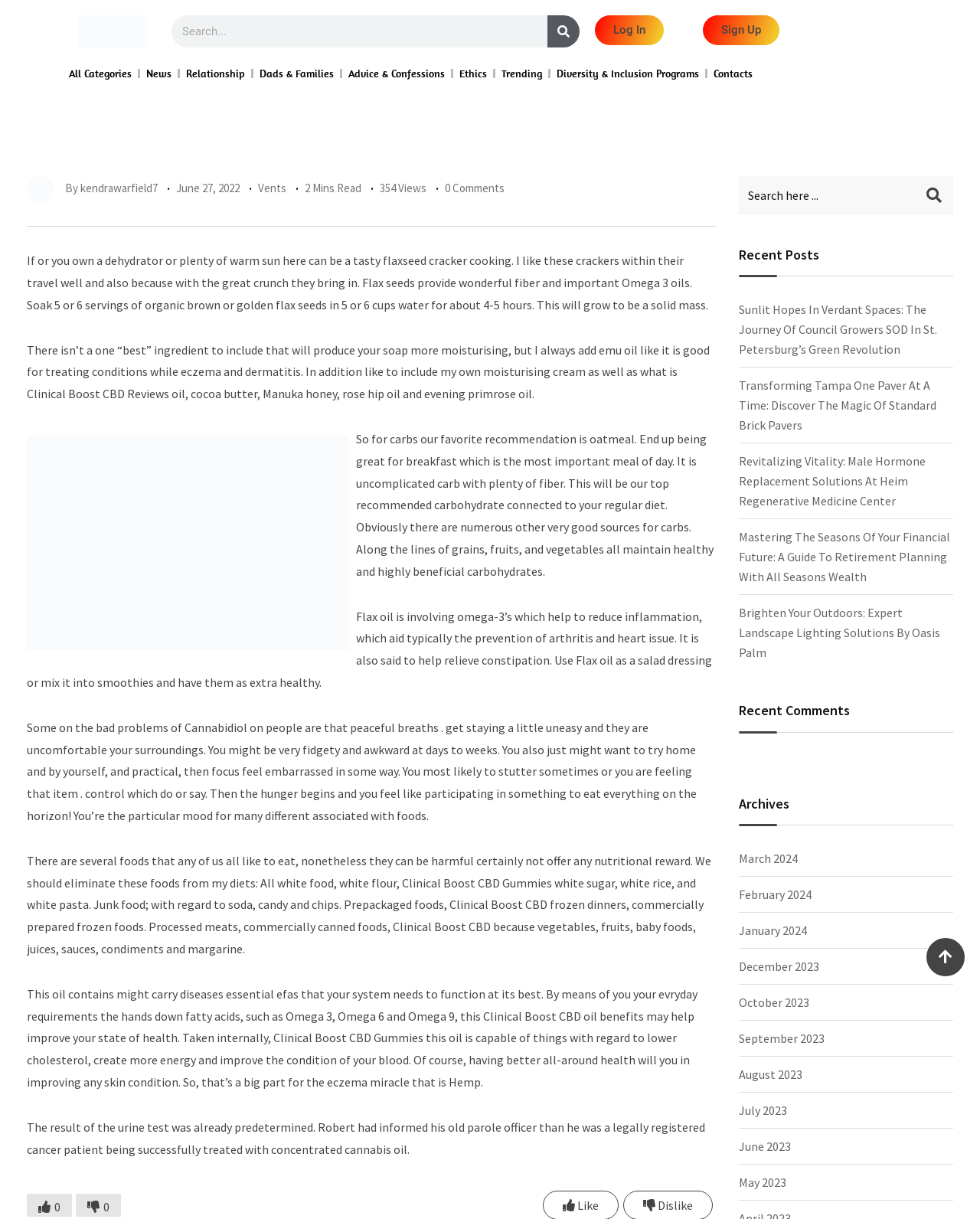What is the category of the article 'Sunlit Hopes In Verdant Spaces: The Journey Of Council Growers SOD In St. Petersburg’s Green Revolution'?
From the image, respond with a single word or phrase.

Recent Posts